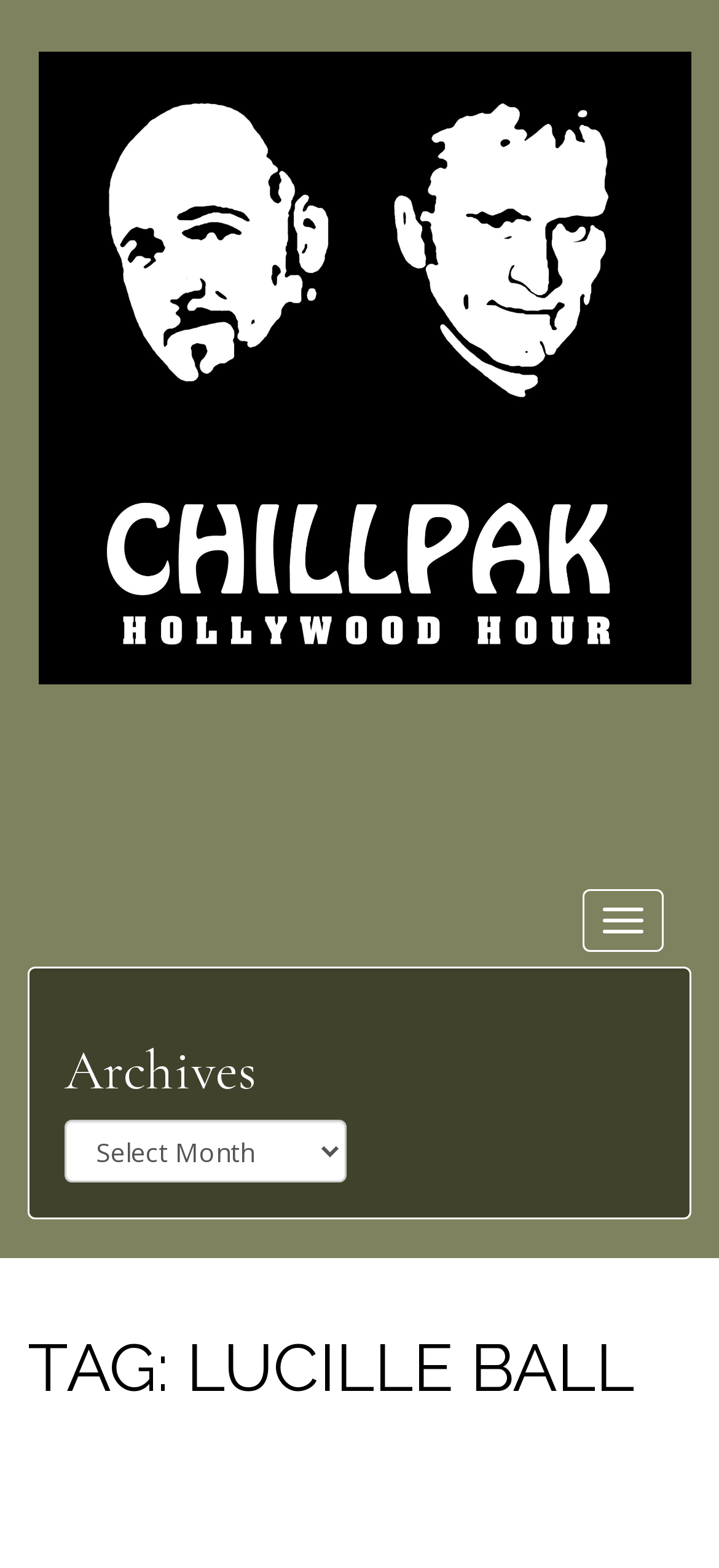What is the purpose of the Archives section?
Please provide a comprehensive answer based on the information in the image.

The Archives section is represented by a heading element with the text 'Archives', and it has a combobox with the same label. This suggests that the Archives section is intended to provide access to archived content, and the combobox may allow users to select specific archives to view.